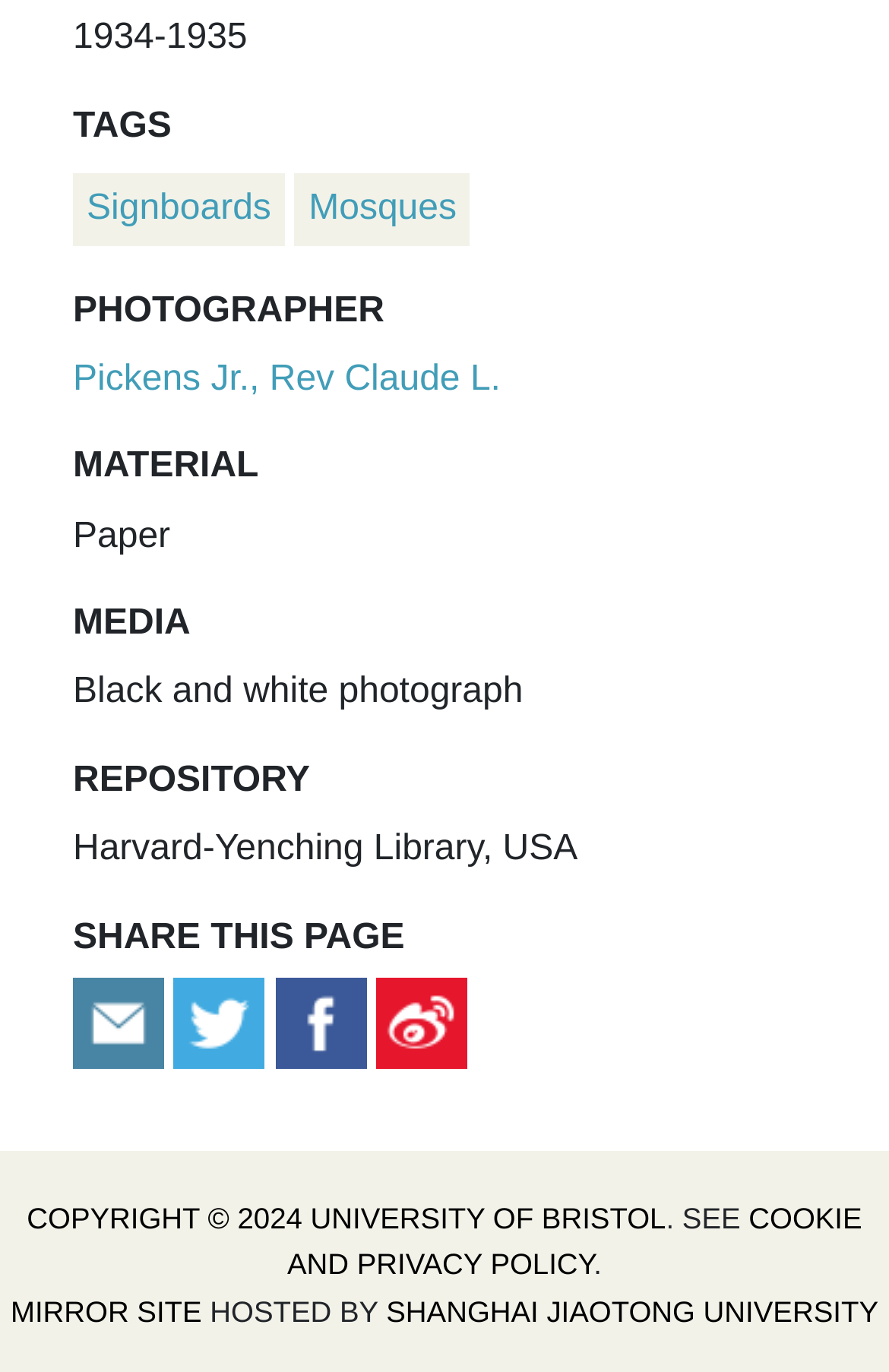Identify the bounding box coordinates for the element that needs to be clicked to fulfill this instruction: "Email to a friend". Provide the coordinates in the format of four float numbers between 0 and 1: [left, top, right, bottom].

[0.082, 0.731, 0.196, 0.759]